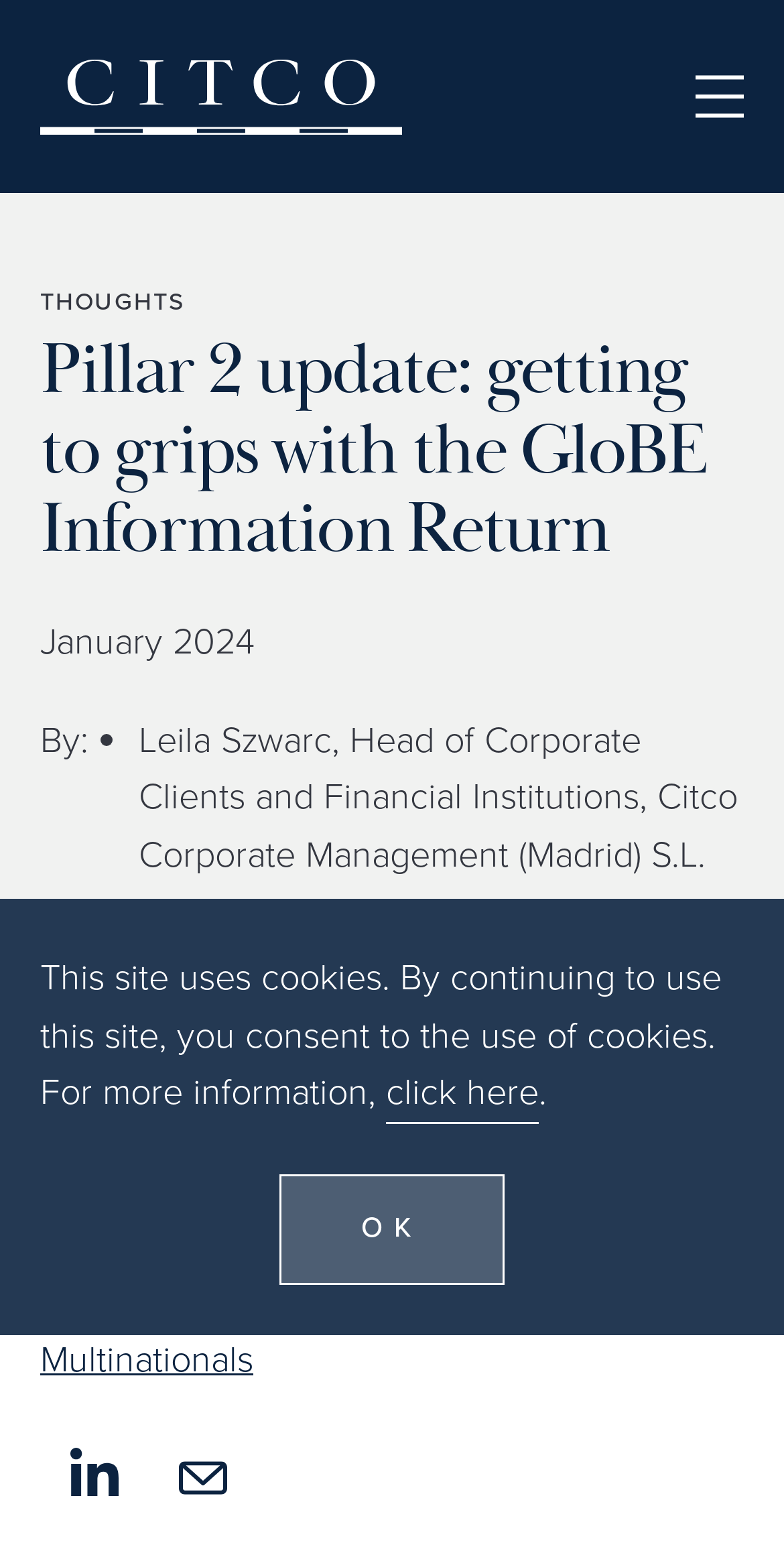What is the name of the author of the article?
Using the picture, provide a one-word or short phrase answer.

Leila Szwarc